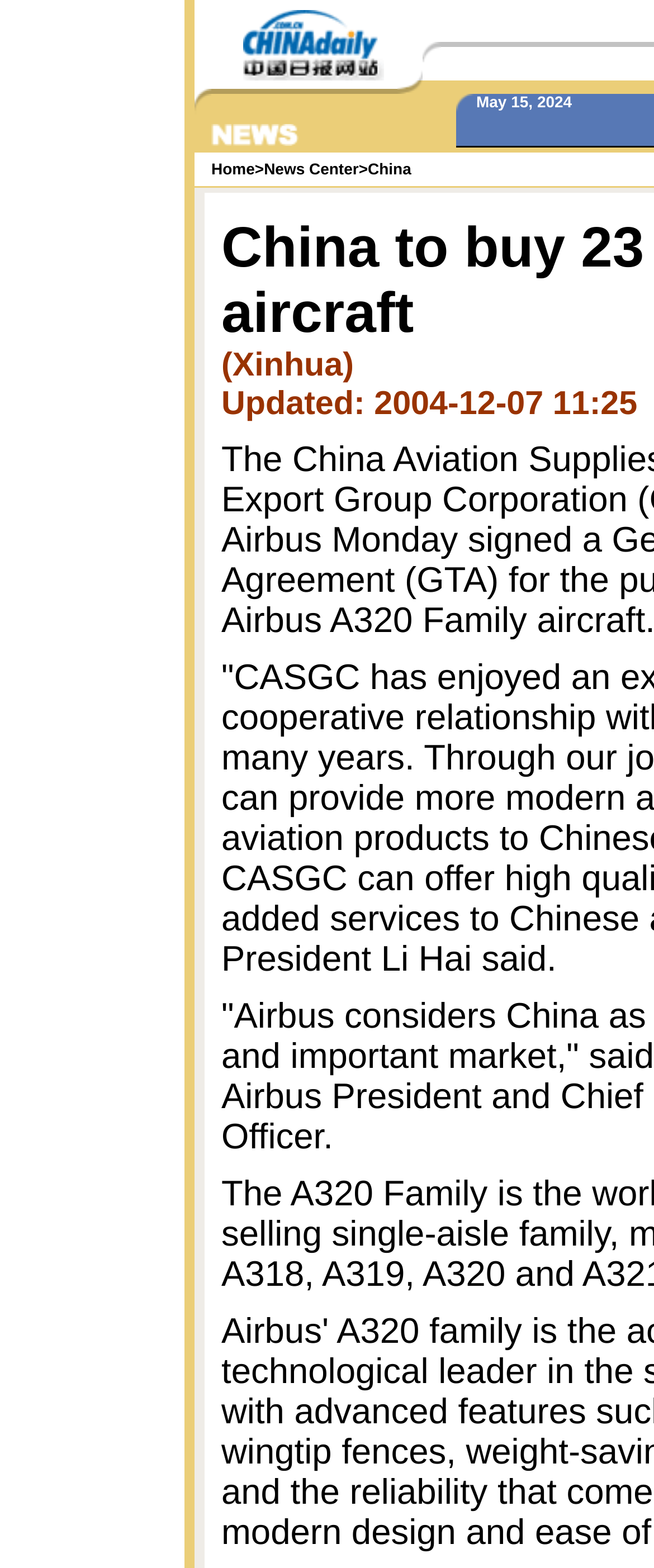Is there a news center section on this webpage?
Answer the question with as much detail as possible.

I can see a link 'News Center' in the LayoutTableCell element, which implies that there is a news center section present on this webpage.